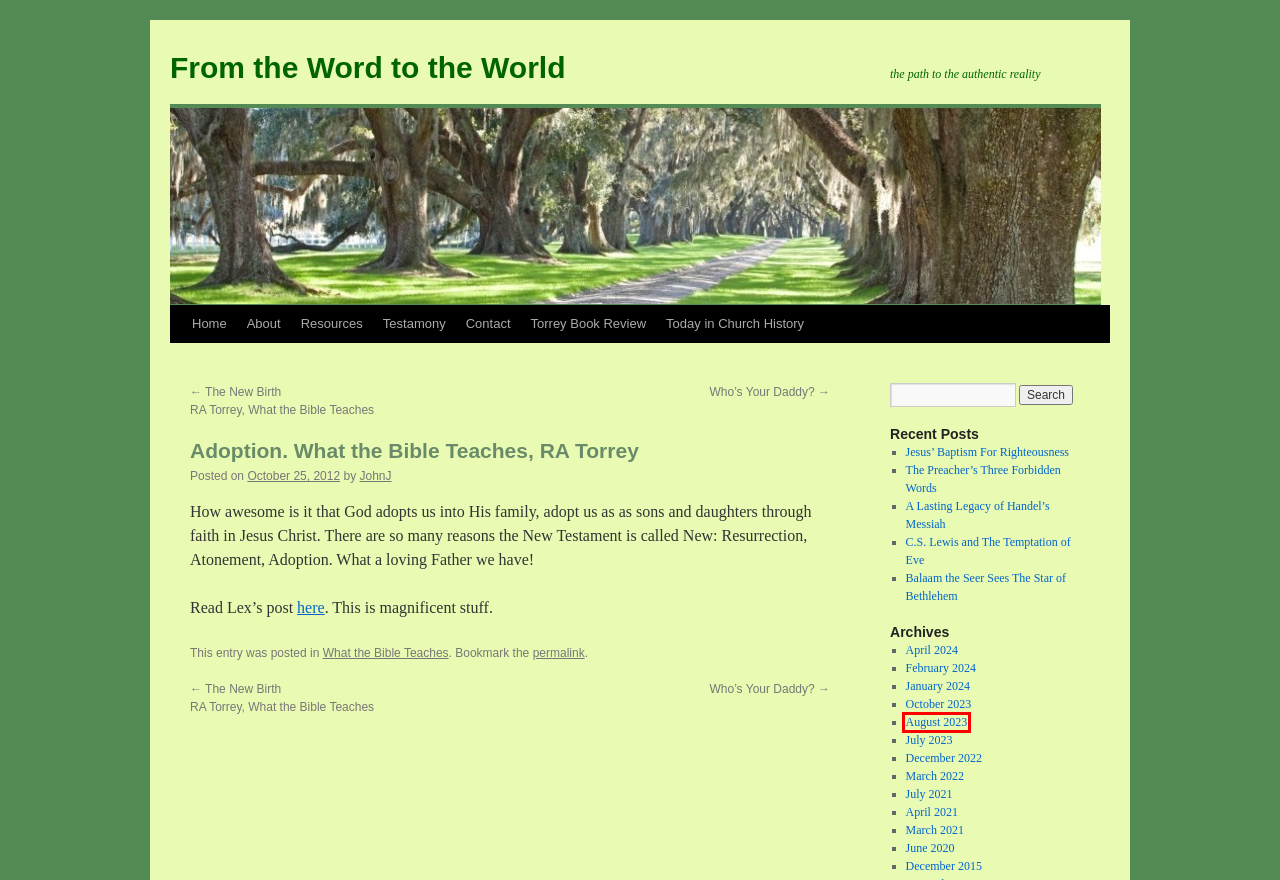Provided is a screenshot of a webpage with a red bounding box around an element. Select the most accurate webpage description for the page that appears after clicking the highlighted element. Here are the candidates:
A. The Preacher’s Three Forbidden Words | From the Word to the World
B. Resources | From the Word to the World
C. June | 2020 | From the Word to the World
D. February | 2024 | From the Word to the World
E. August | 2023 | From the Word to the World
F. December | 2022 | From the Word to the World
G. Contact | From the Word to the World
H. About | From the Word to the World

E